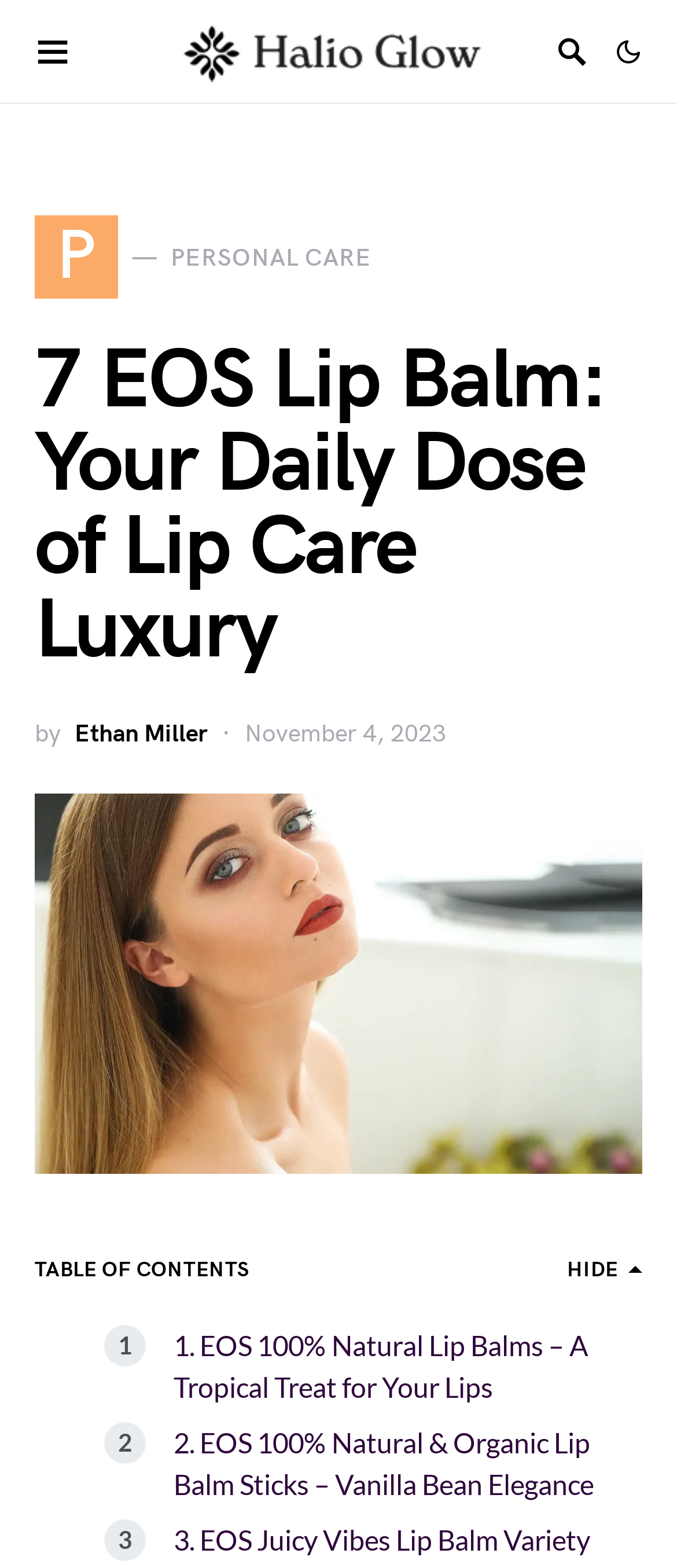Locate the bounding box of the UI element based on this description: "PPersonal Care". Provide four float numbers between 0 and 1 as [left, top, right, bottom].

[0.051, 0.137, 0.549, 0.19]